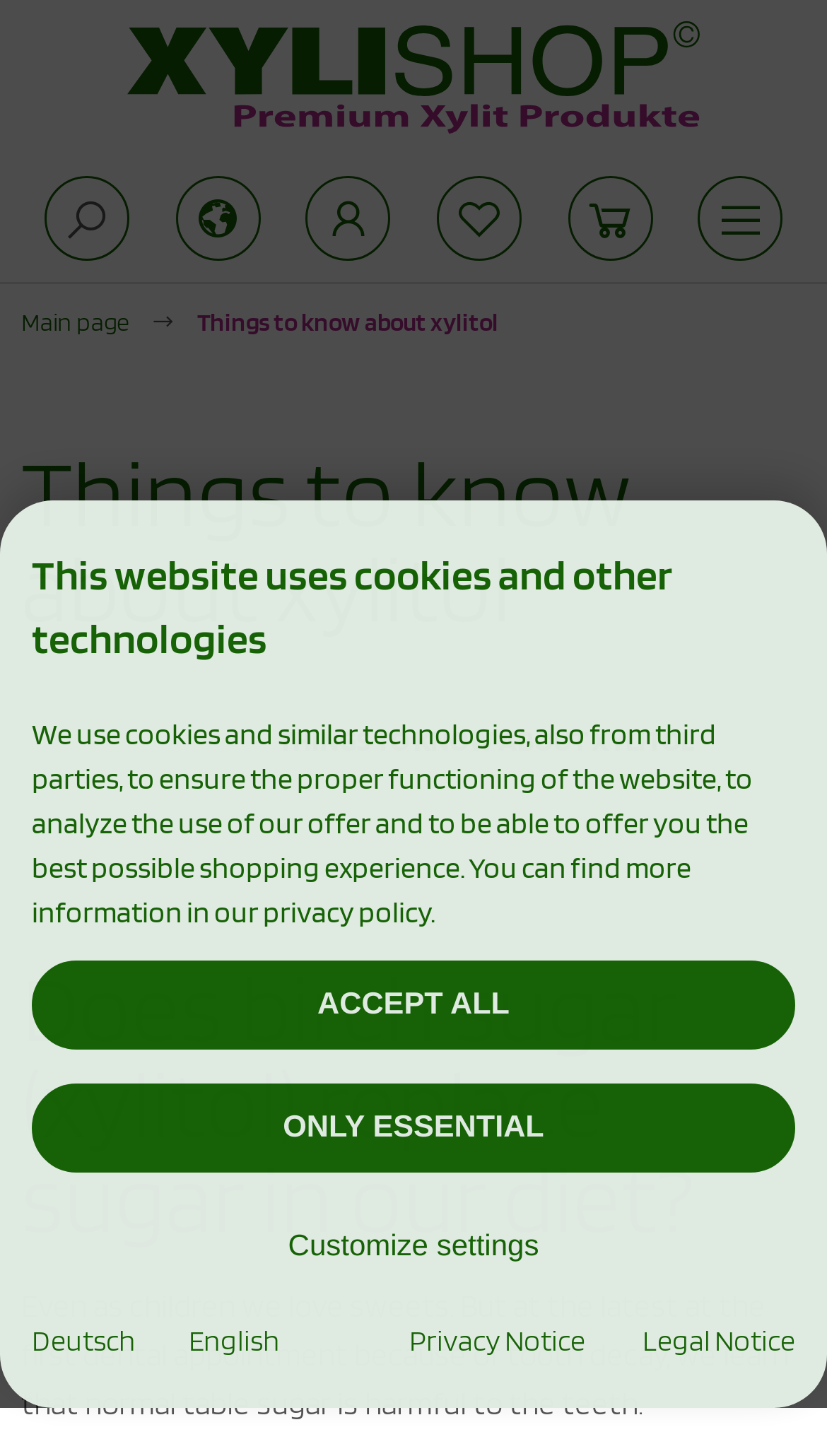What is the topic of the main content on the webpage?
Based on the screenshot, respond with a single word or phrase.

Xylitol